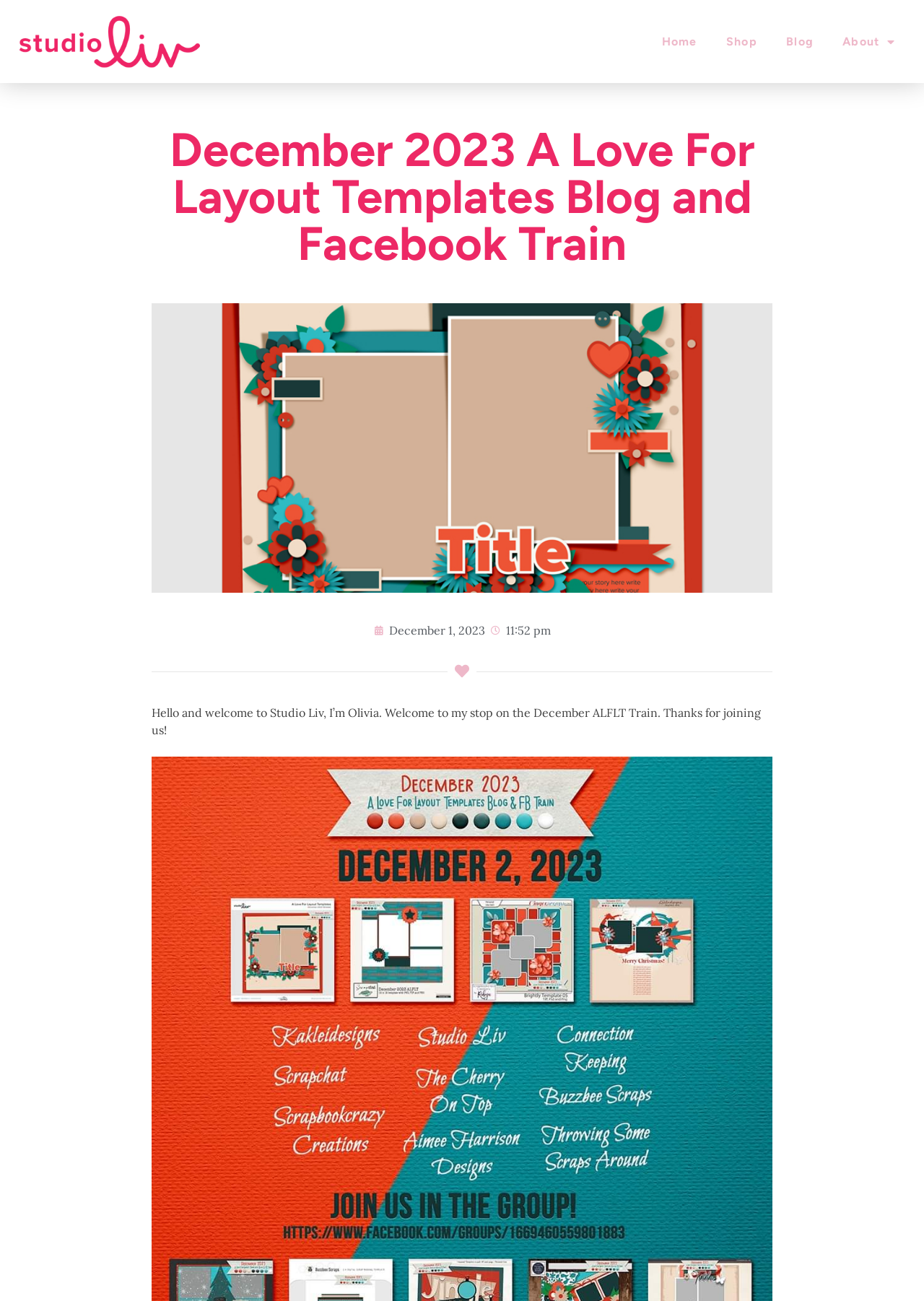Determine the title of the webpage and give its text content.

December 2023 A Love For Layout Templates Blog and Facebook Train